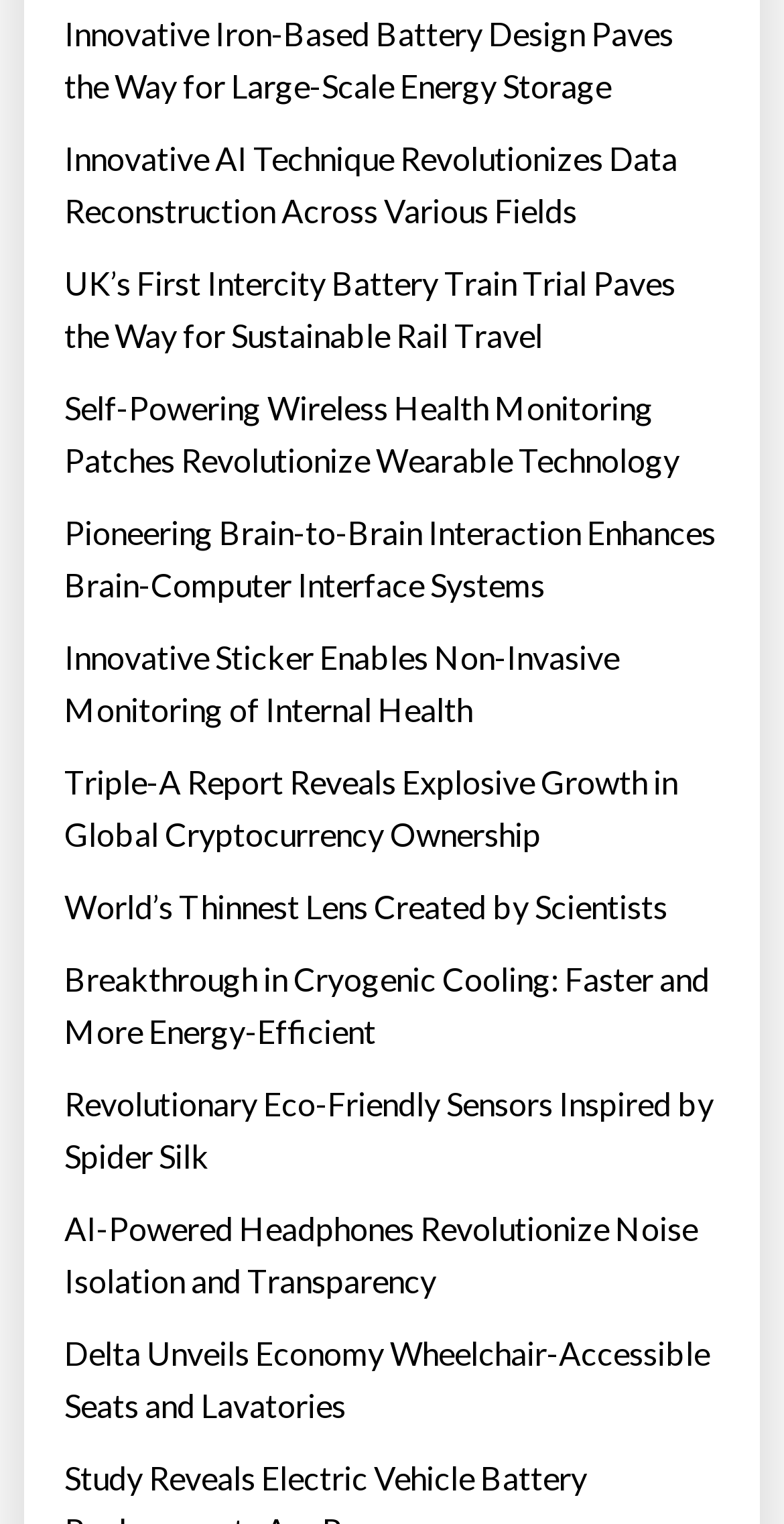What is the last link about?
Please provide a detailed answer to the question.

The last link on the webpage has the title 'Delta Unveils Economy Wheelchair-Accessible Seats and Lavatories', which suggests that the topic of this link is related to accessible seating and lavatories on Delta flights.